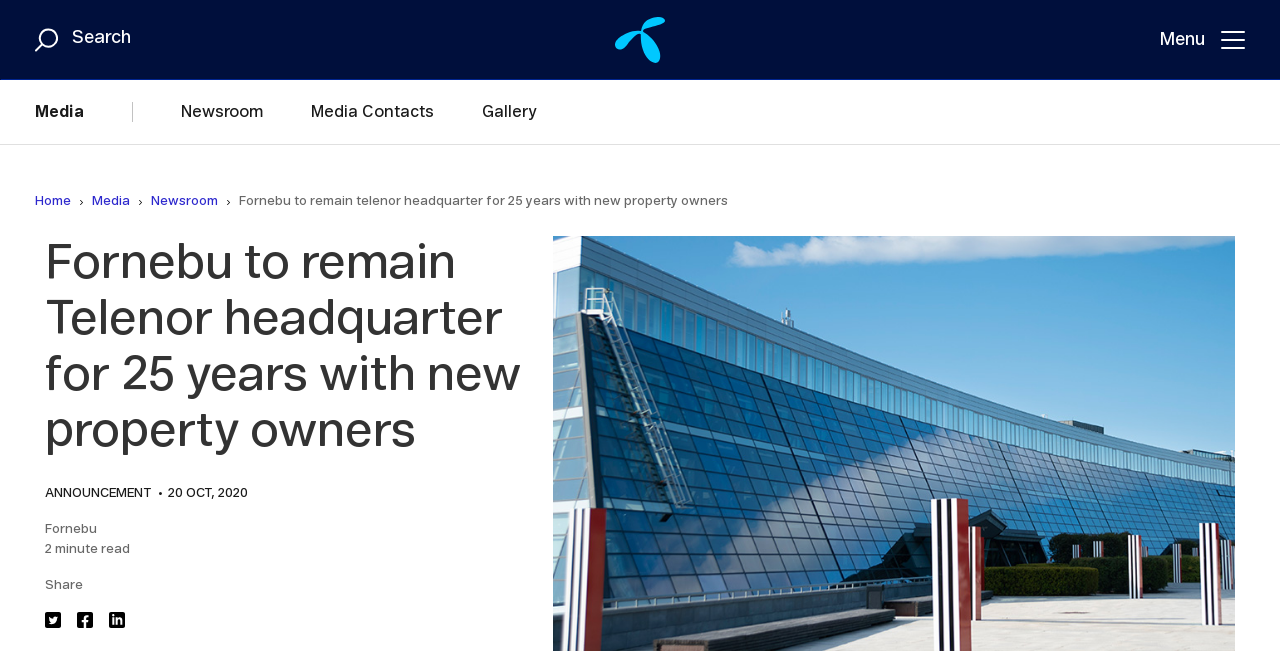Please specify the bounding box coordinates of the clickable region necessary for completing the following instruction: "View posts from August 2019". The coordinates must consist of four float numbers between 0 and 1, i.e., [left, top, right, bottom].

None